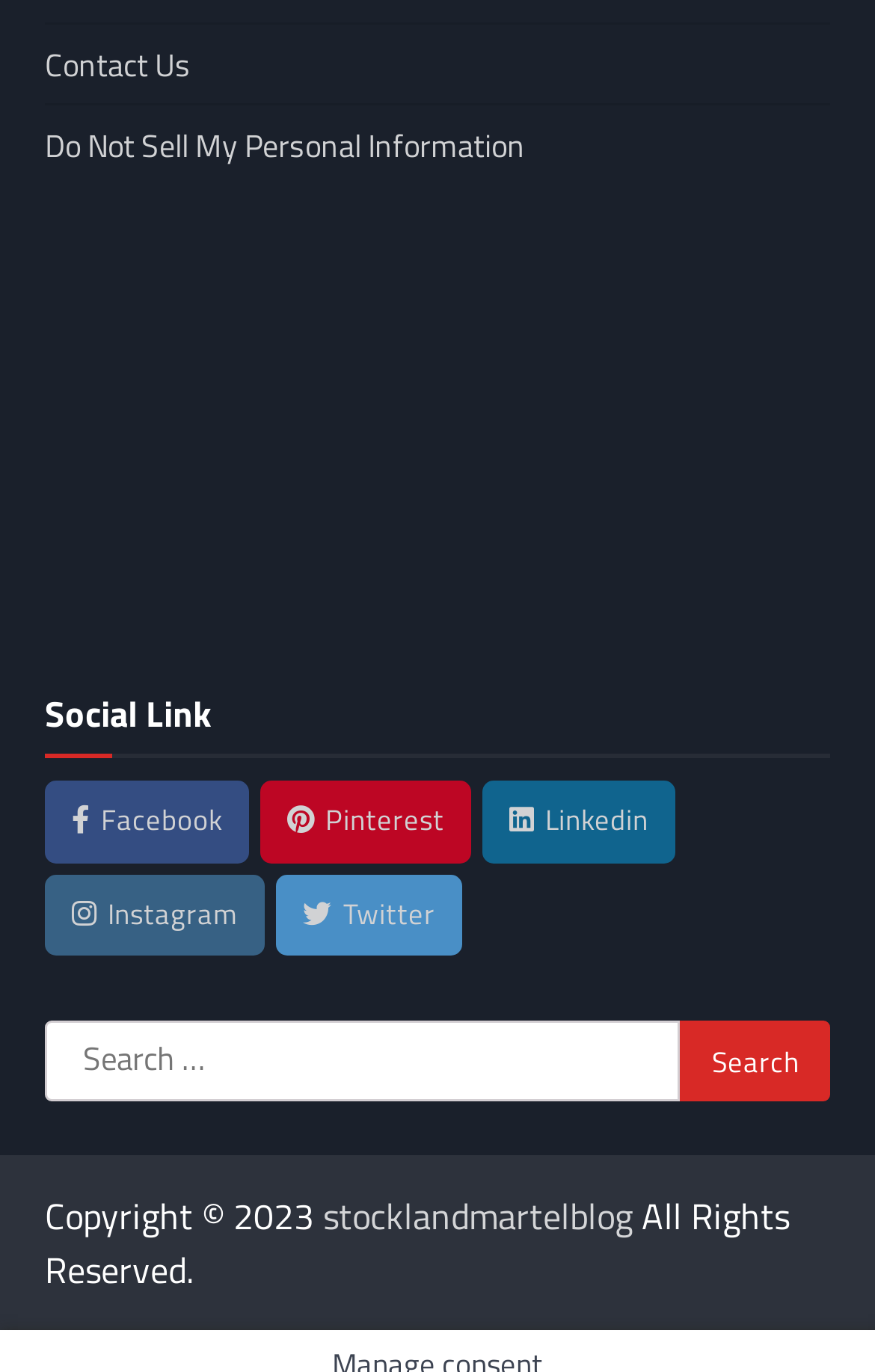Please determine the bounding box coordinates of the element to click in order to execute the following instruction: "Visit stocklandmartelblog". The coordinates should be four float numbers between 0 and 1, specified as [left, top, right, bottom].

[0.369, 0.867, 0.723, 0.906]